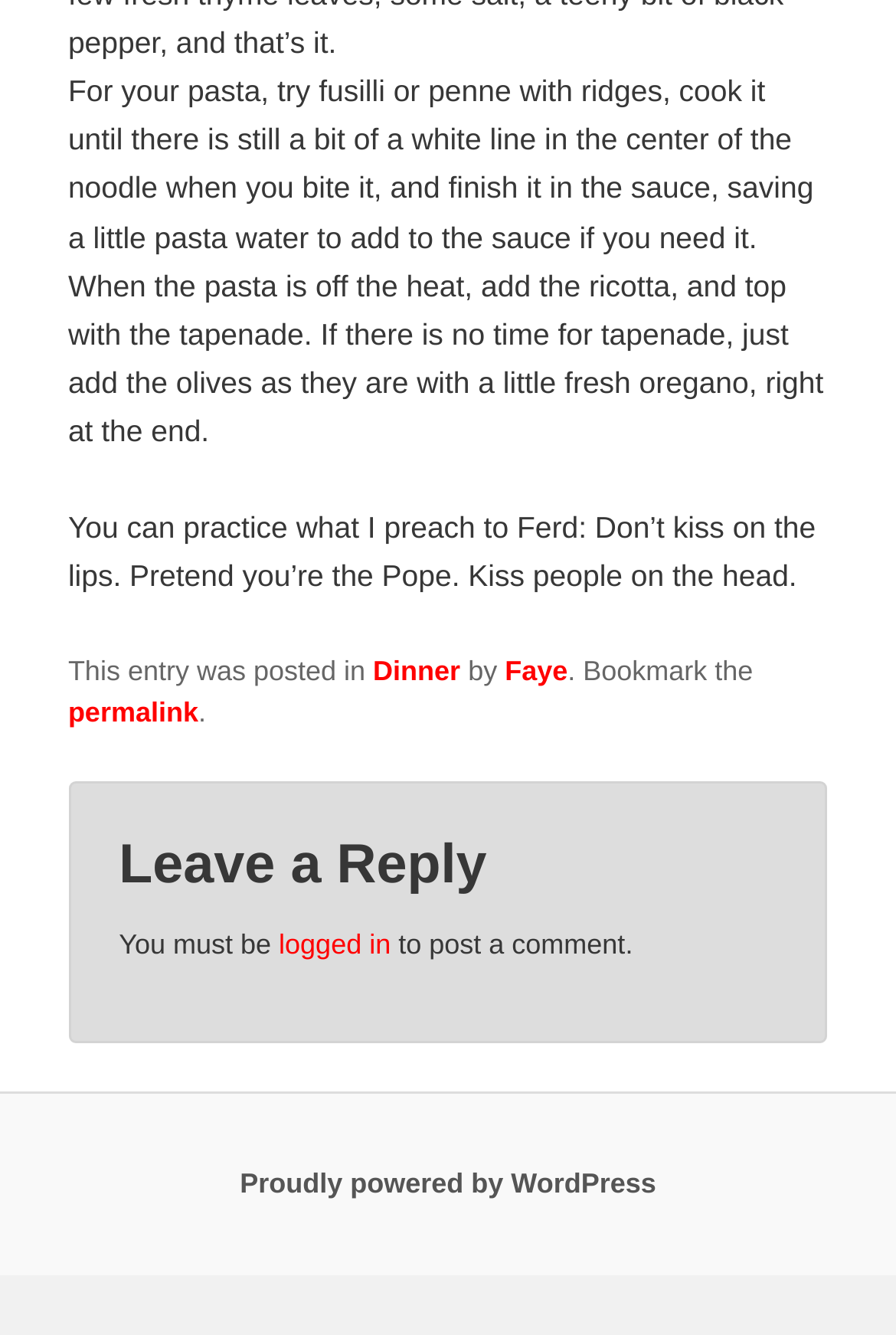Carefully observe the image and respond to the question with a detailed answer:
What is required to post a comment?

The webpage states that 'You must be logged in to post a comment', indicating that logging in is a necessary condition to post a comment.